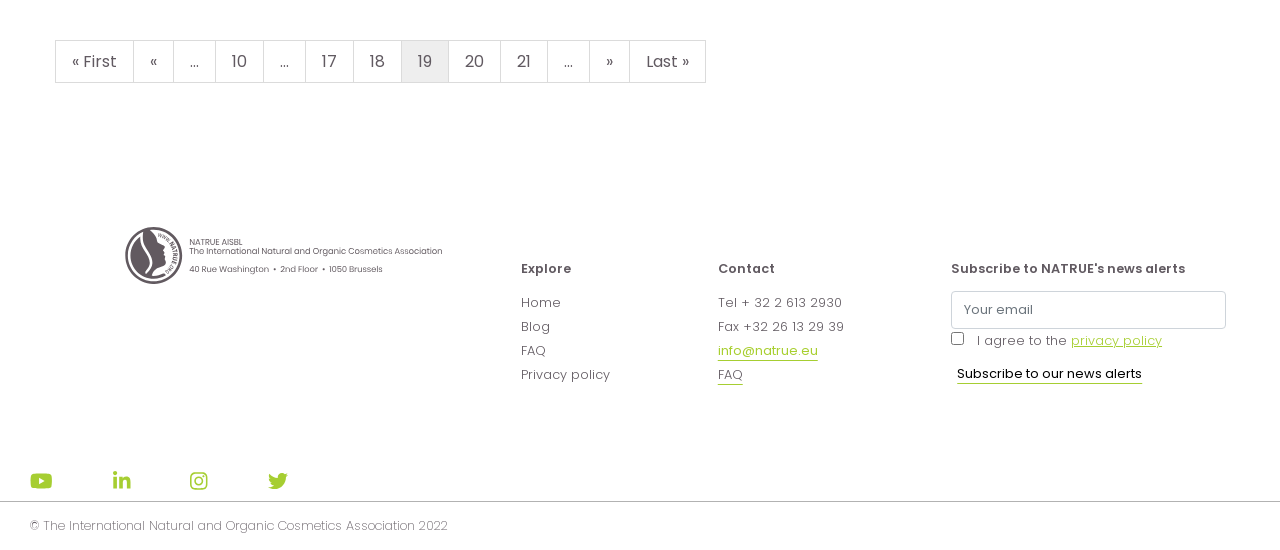Please locate the clickable area by providing the bounding box coordinates to follow this instruction: "Follow on Facebook".

None